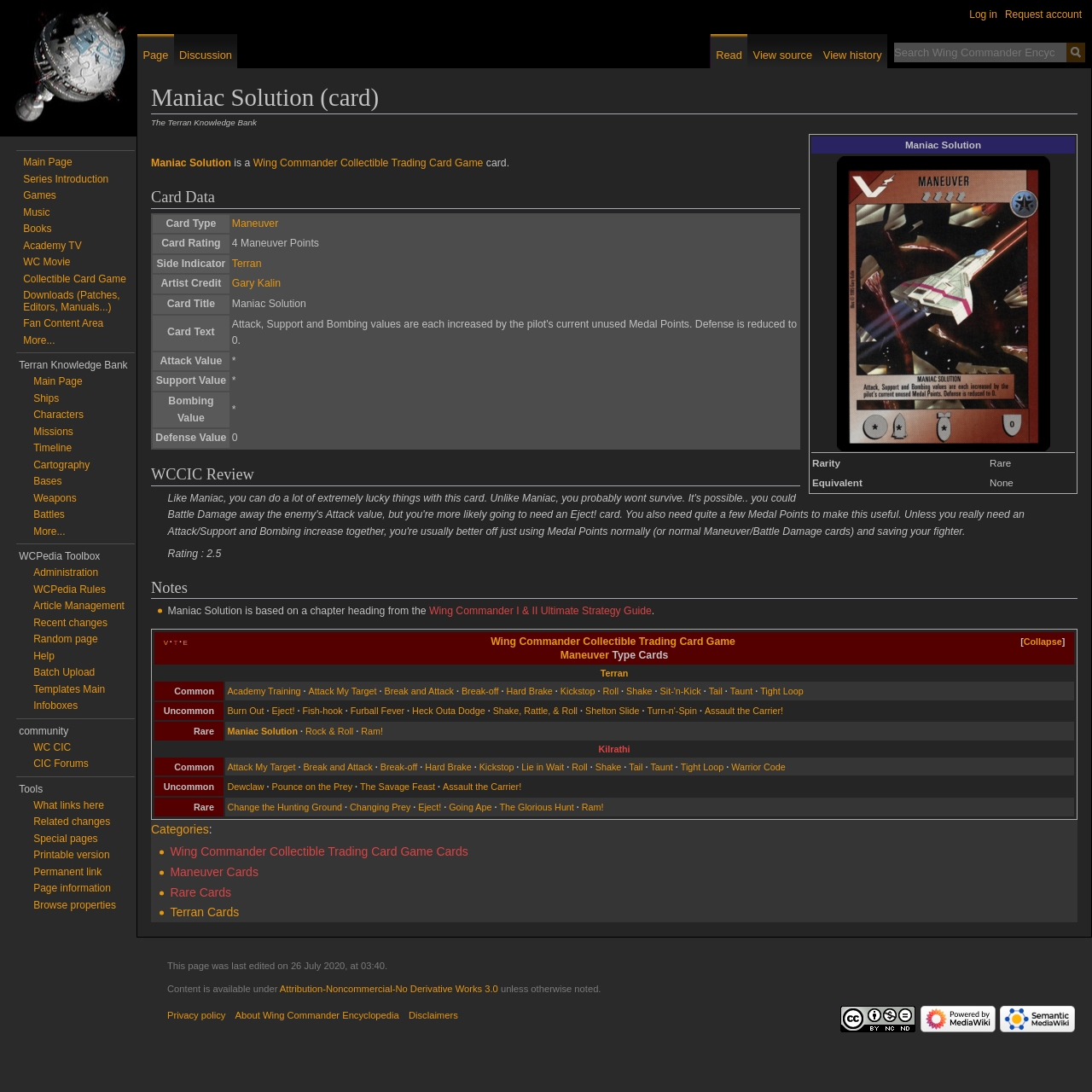What is the name of the card?
Provide a detailed answer to the question, using the image to inform your response.

The name of the card can be found in the heading 'Maniac Solution (card)' at the top of the webpage, and it is also mentioned in the 'Card Title' section of the 'Card Data' table.